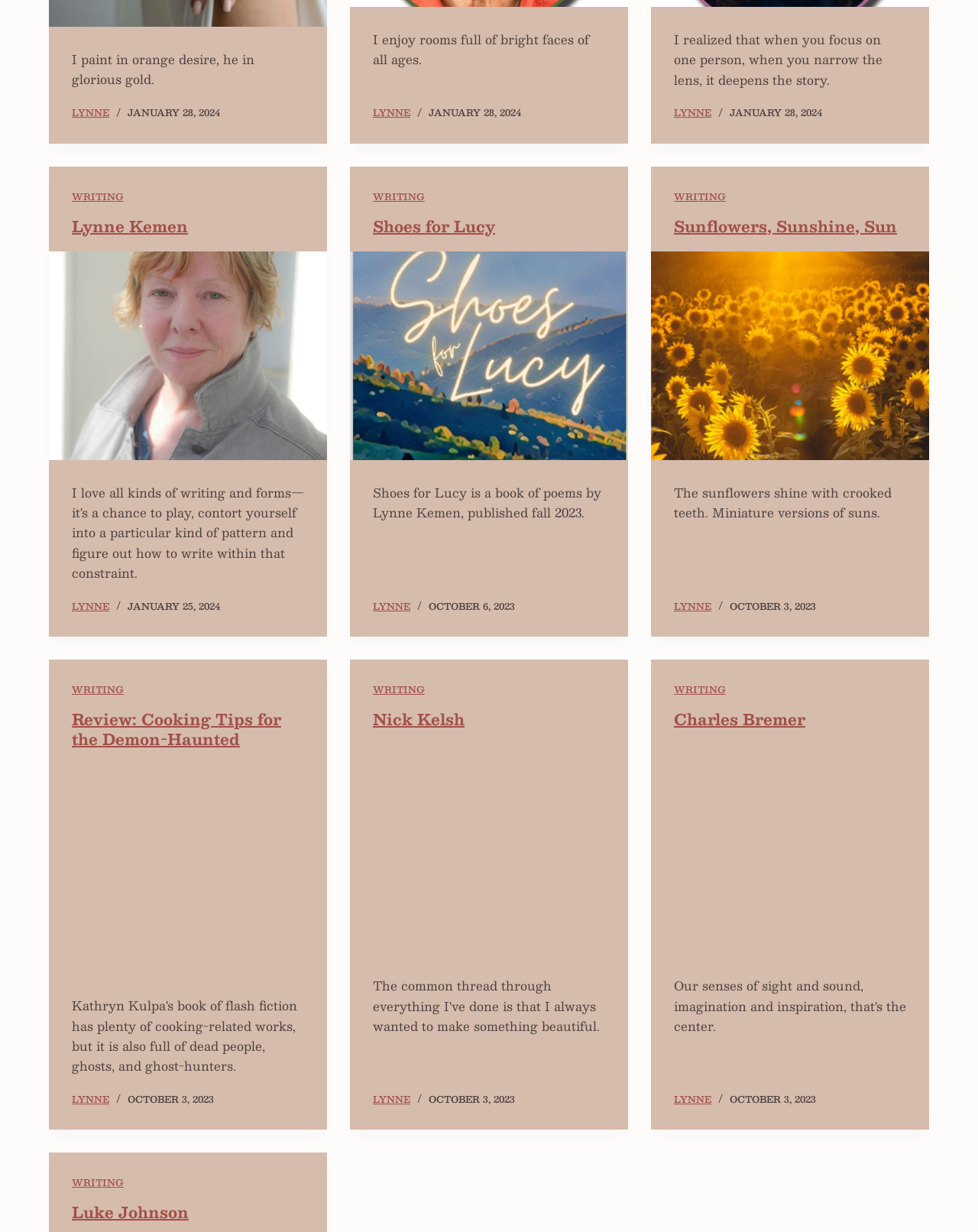Please predict the bounding box coordinates (top-left x, top-left y, bottom-right x, bottom-right y) for the UI element in the screenshot that fits the description: Lynne

[0.689, 0.485, 0.727, 0.498]